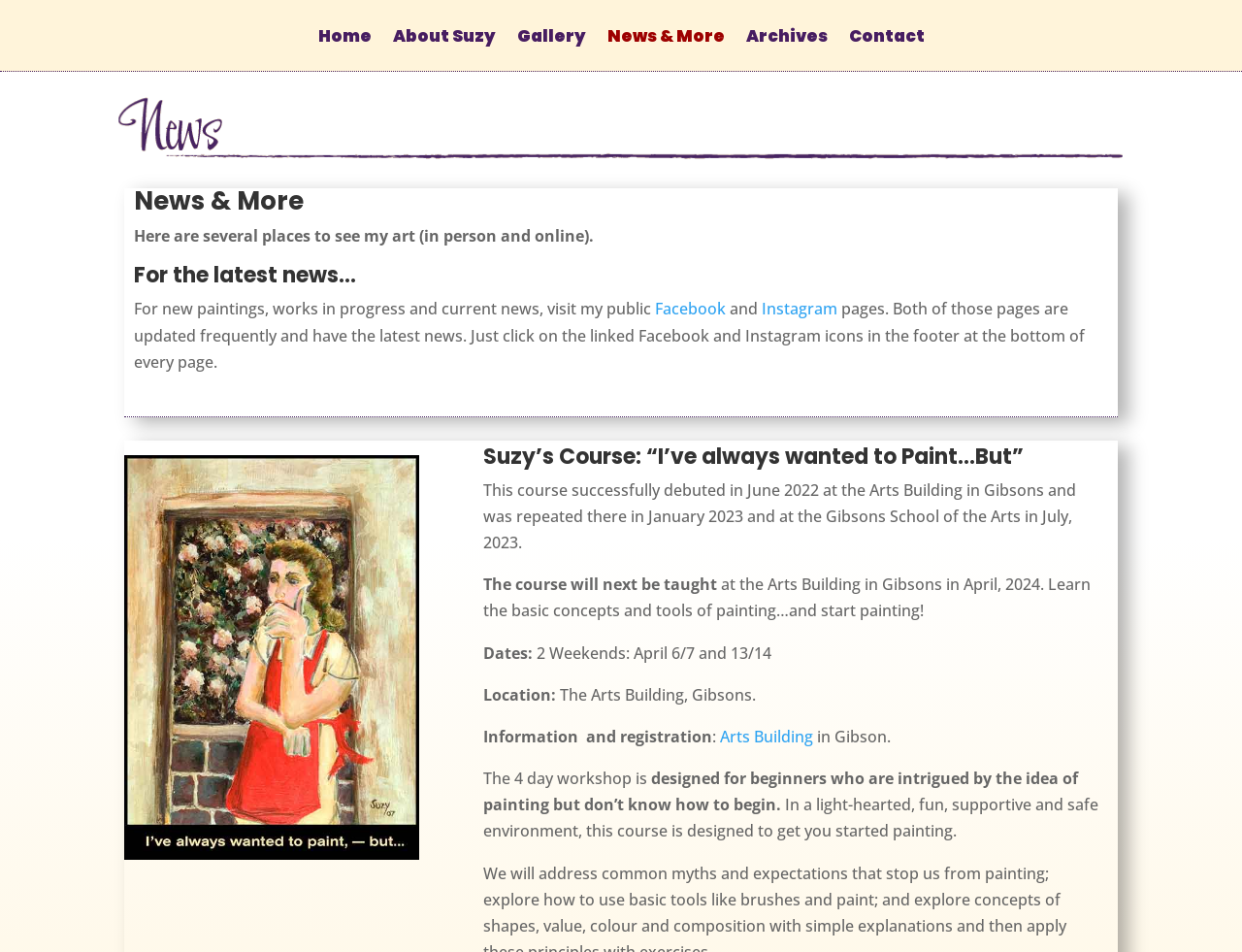Please answer the following question using a single word or phrase: 
Where can you find Suzy's latest news?

Facebook and Instagram